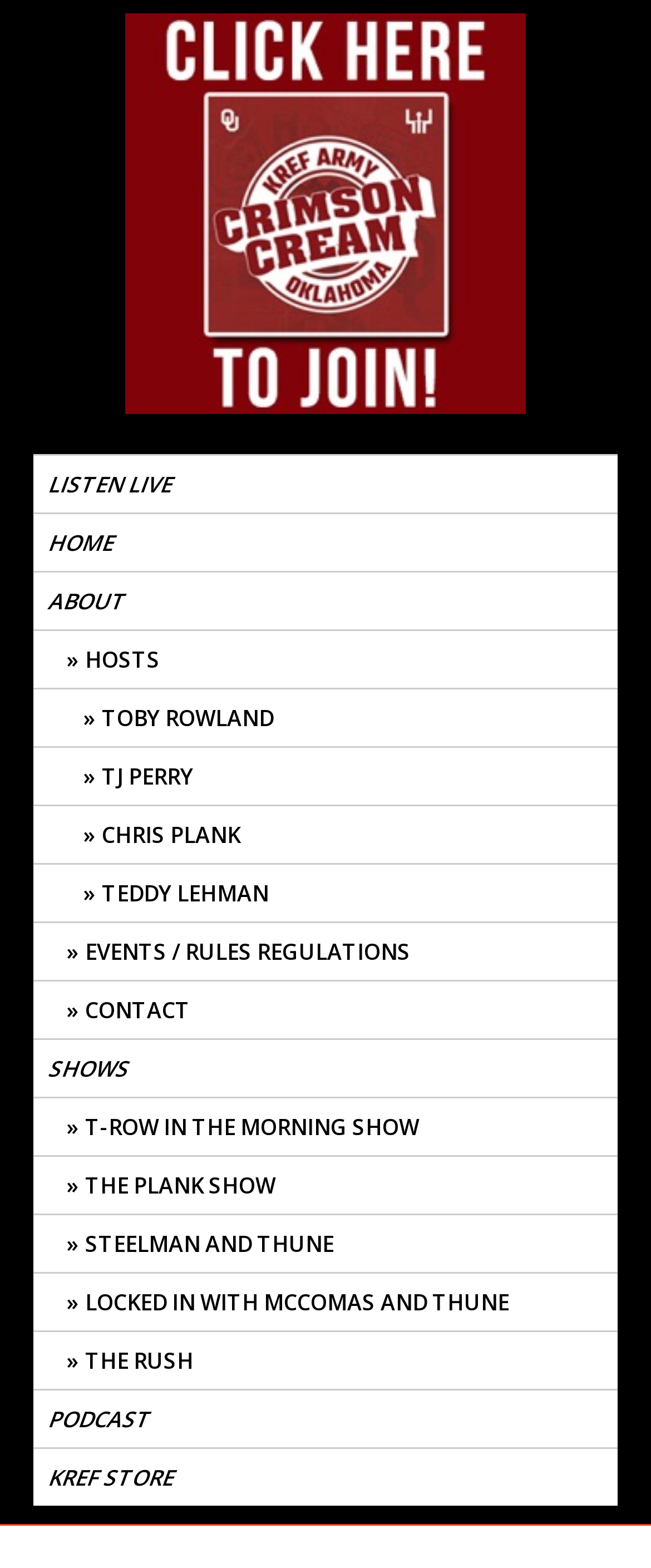Given the webpage screenshot, identify the bounding box of the UI element that matches this description: "Listen Live".

[0.035, 0.291, 0.965, 0.327]